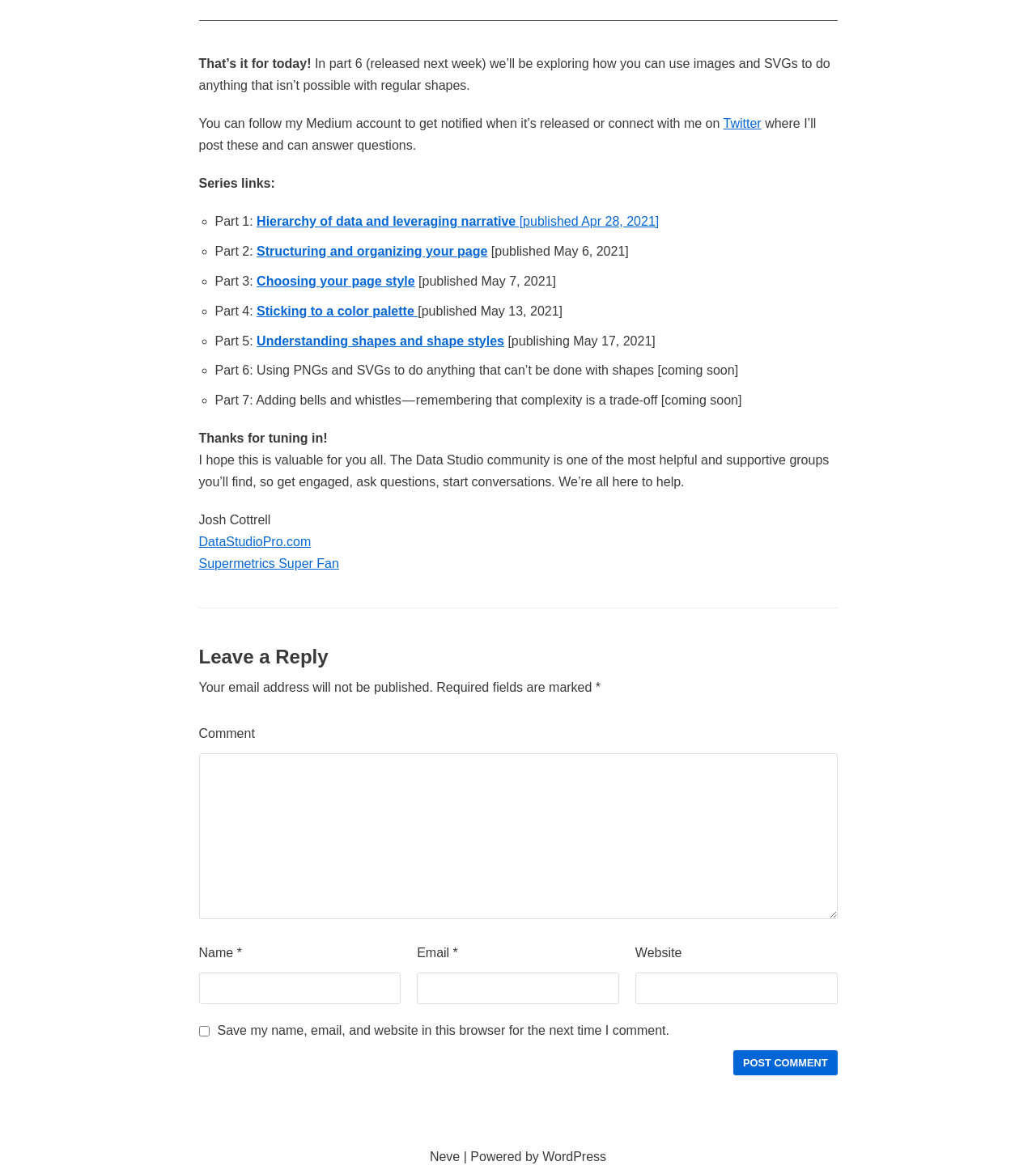Given the description "Understanding shapes and shape styles", provide the bounding box coordinates of the corresponding UI element.

[0.248, 0.284, 0.487, 0.296]